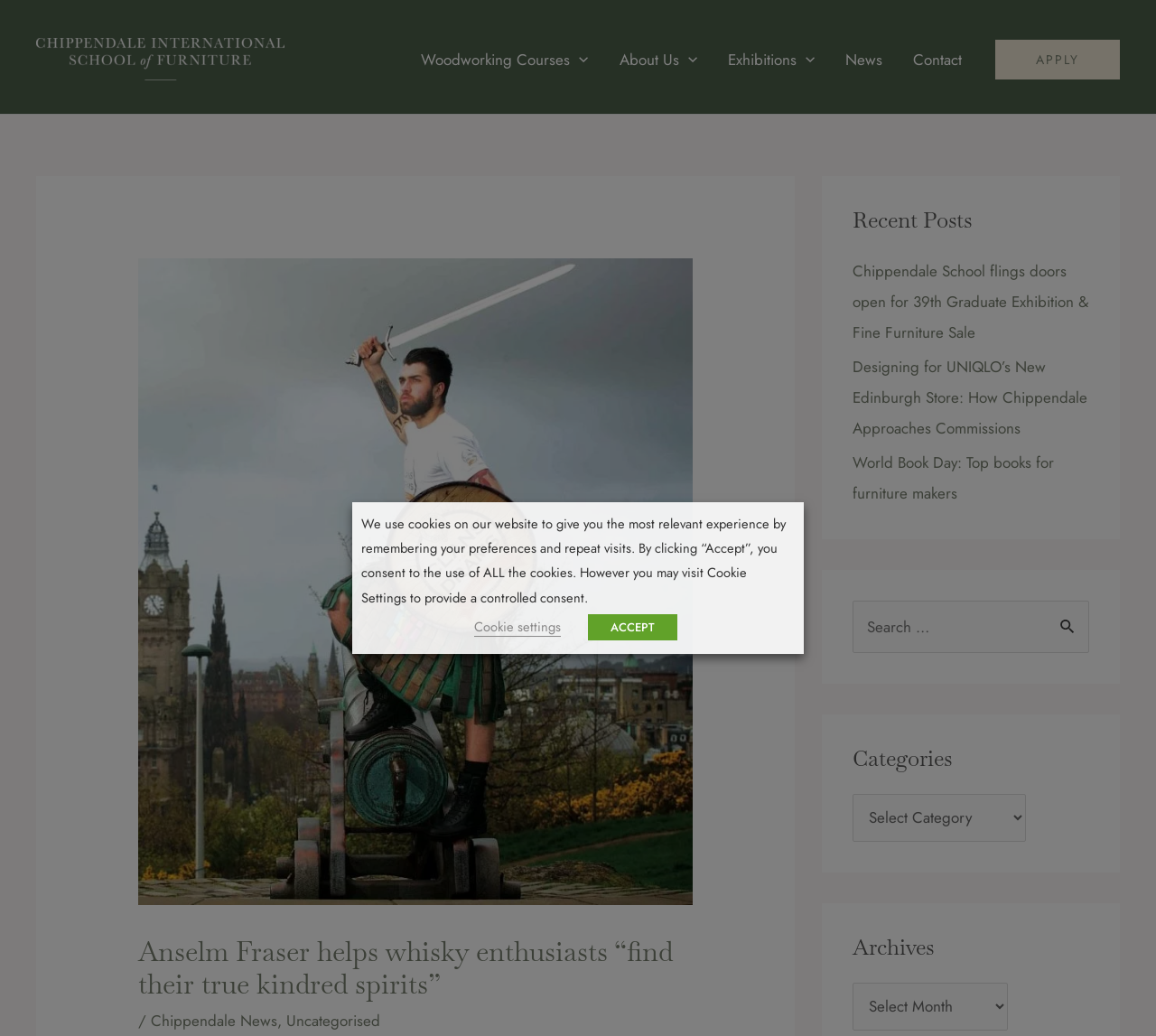Determine the bounding box coordinates of the clickable region to follow the instruction: "Click on the link to Antonia Juhasz on Peter B. Collins Show".

None